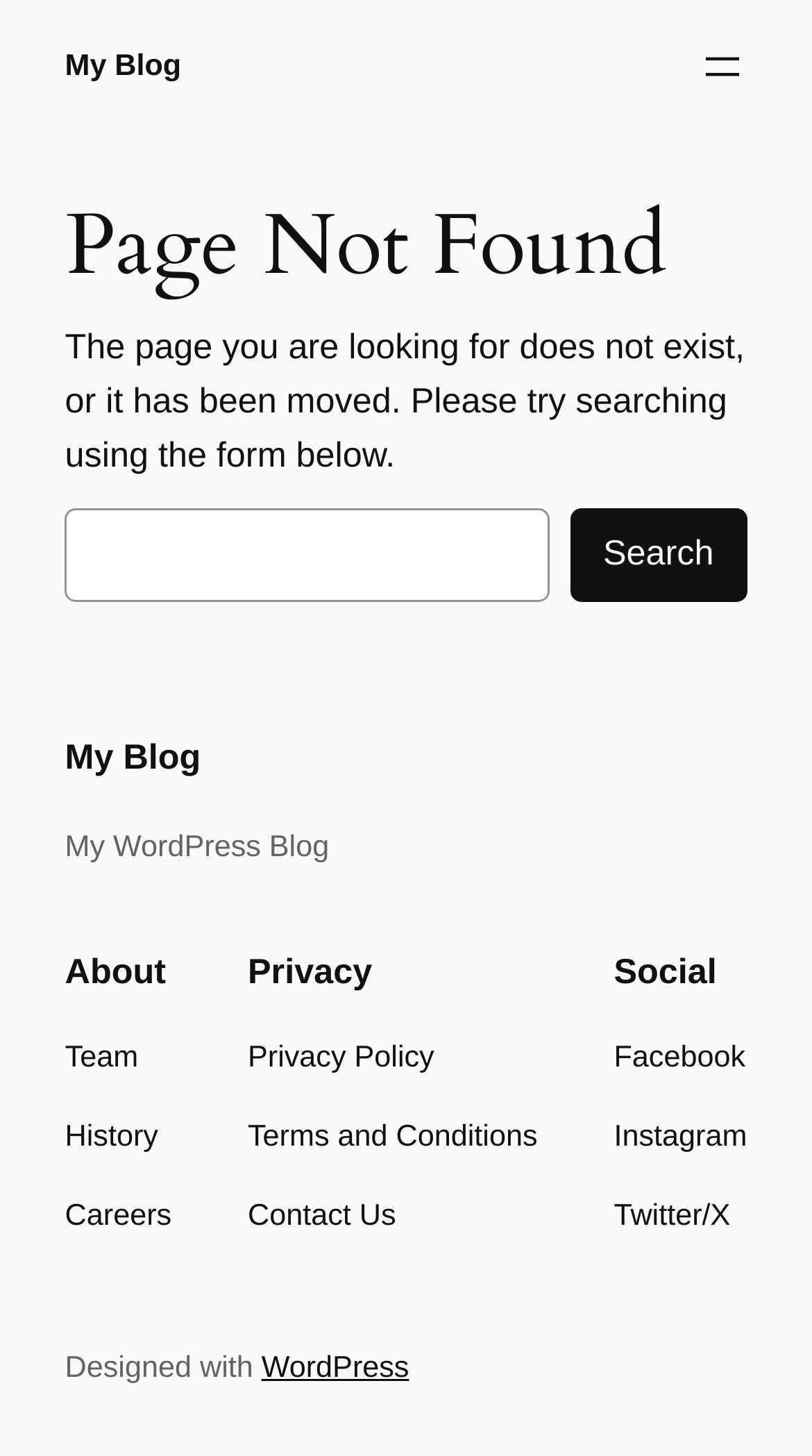Please identify the bounding box coordinates of the clickable area that will fulfill the following instruction: "Open menu". The coordinates should be in the format of four float numbers between 0 and 1, i.e., [left, top, right, bottom].

[0.858, 0.029, 0.92, 0.063]